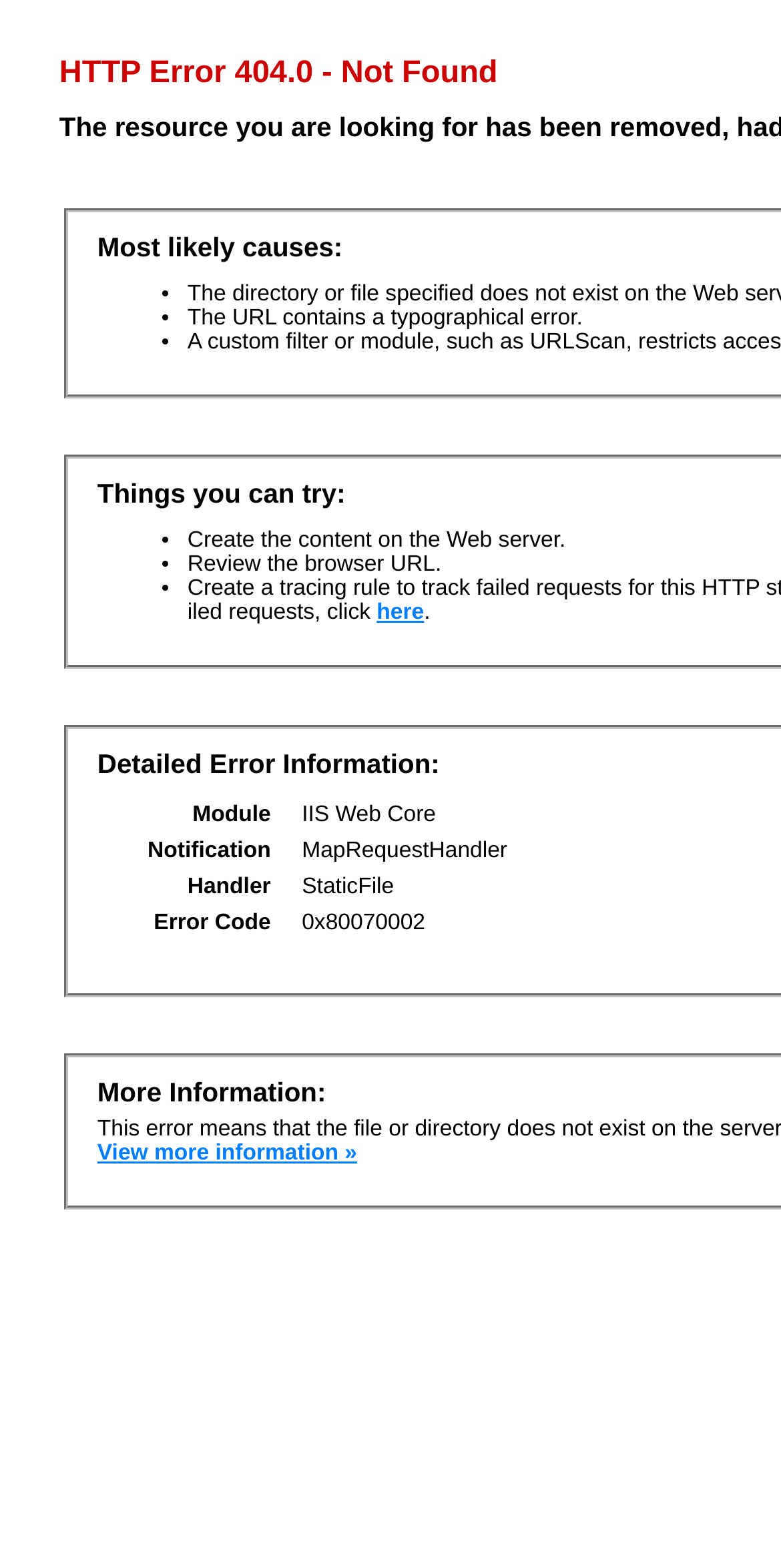Using the webpage screenshot and the element description here, determine the bounding box coordinates. Specify the coordinates in the format (top-left x, top-left y, bottom-right x, bottom-right y) with values ranging from 0 to 1.

[0.482, 0.383, 0.543, 0.398]